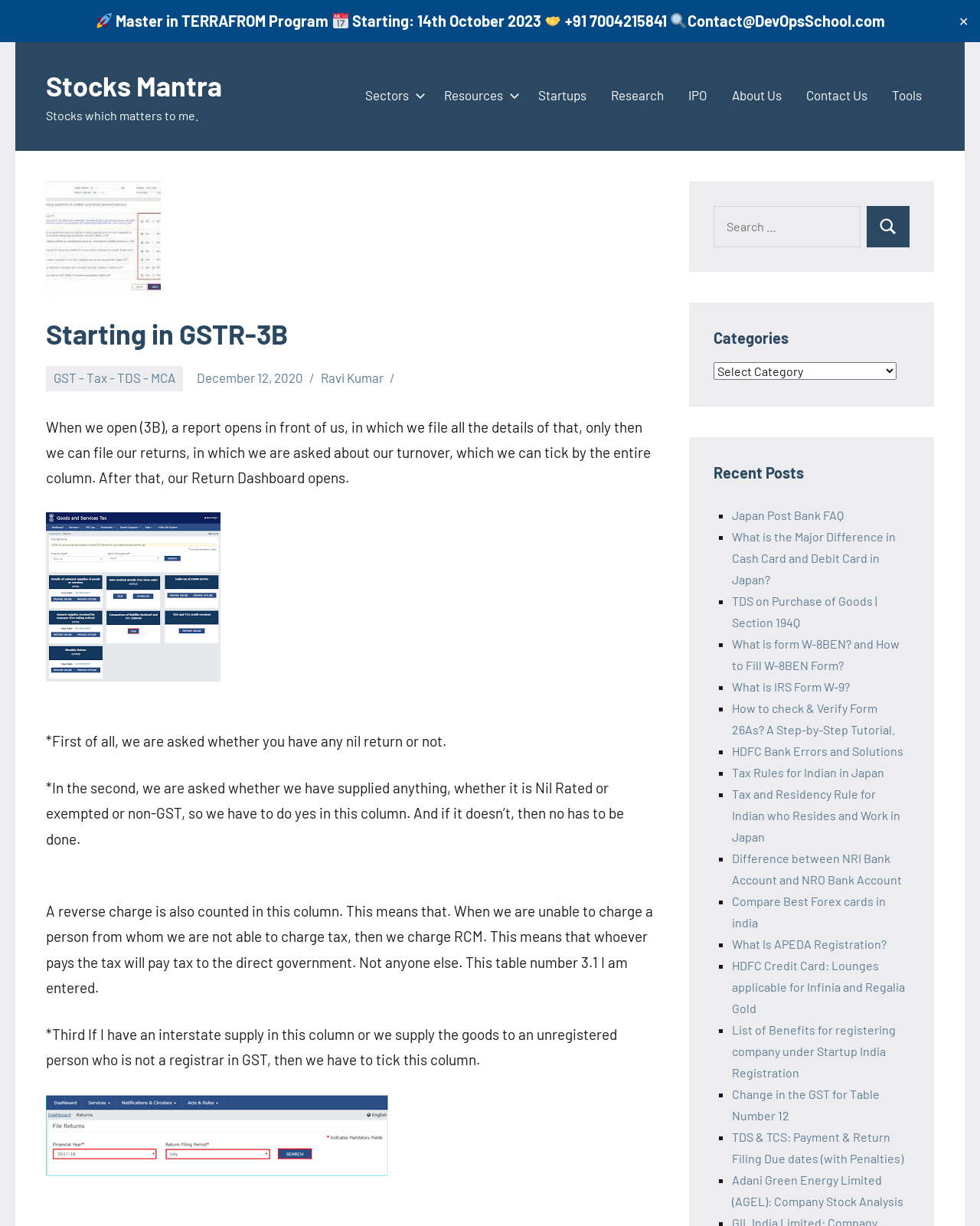Respond with a single word or phrase to the following question:
What is the purpose of the search box?

To search for content